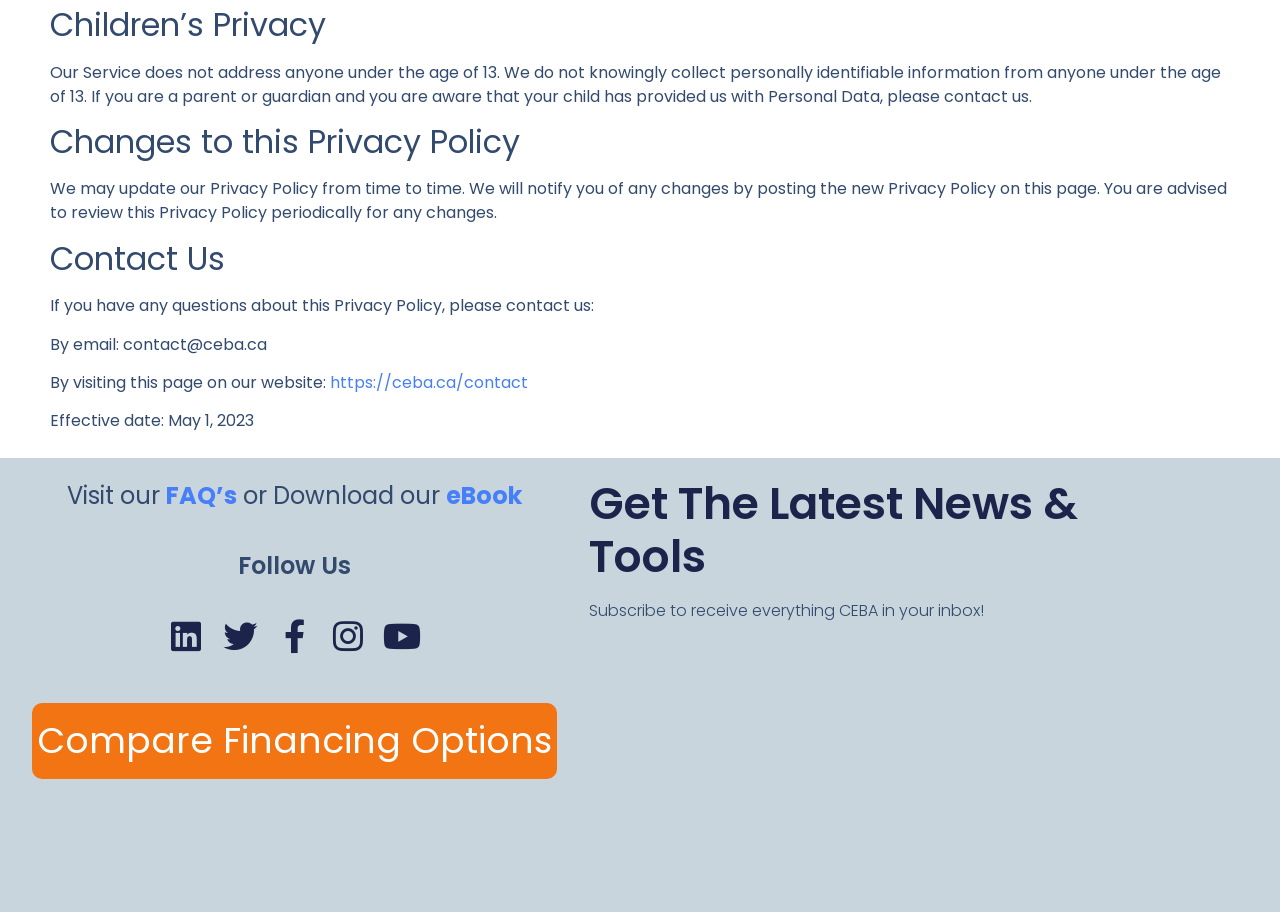Please respond to the question with a concise word or phrase:
How can I contact the service provider?

By email or visiting the contact page